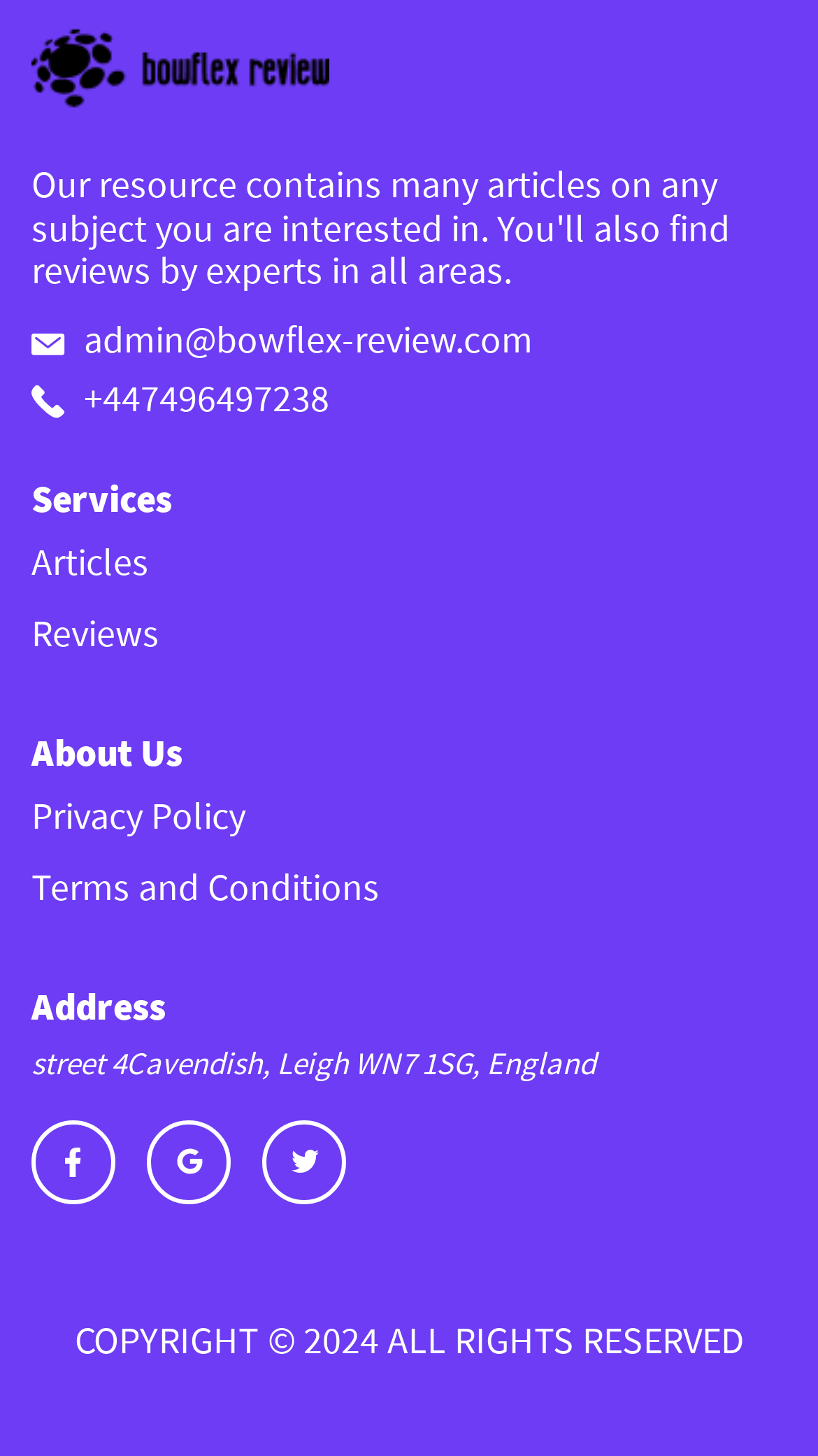Please identify the bounding box coordinates of the element on the webpage that should be clicked to follow this instruction: "Read About Us". The bounding box coordinates should be given as four float numbers between 0 and 1, formatted as [left, top, right, bottom].

[0.038, 0.5, 0.223, 0.533]